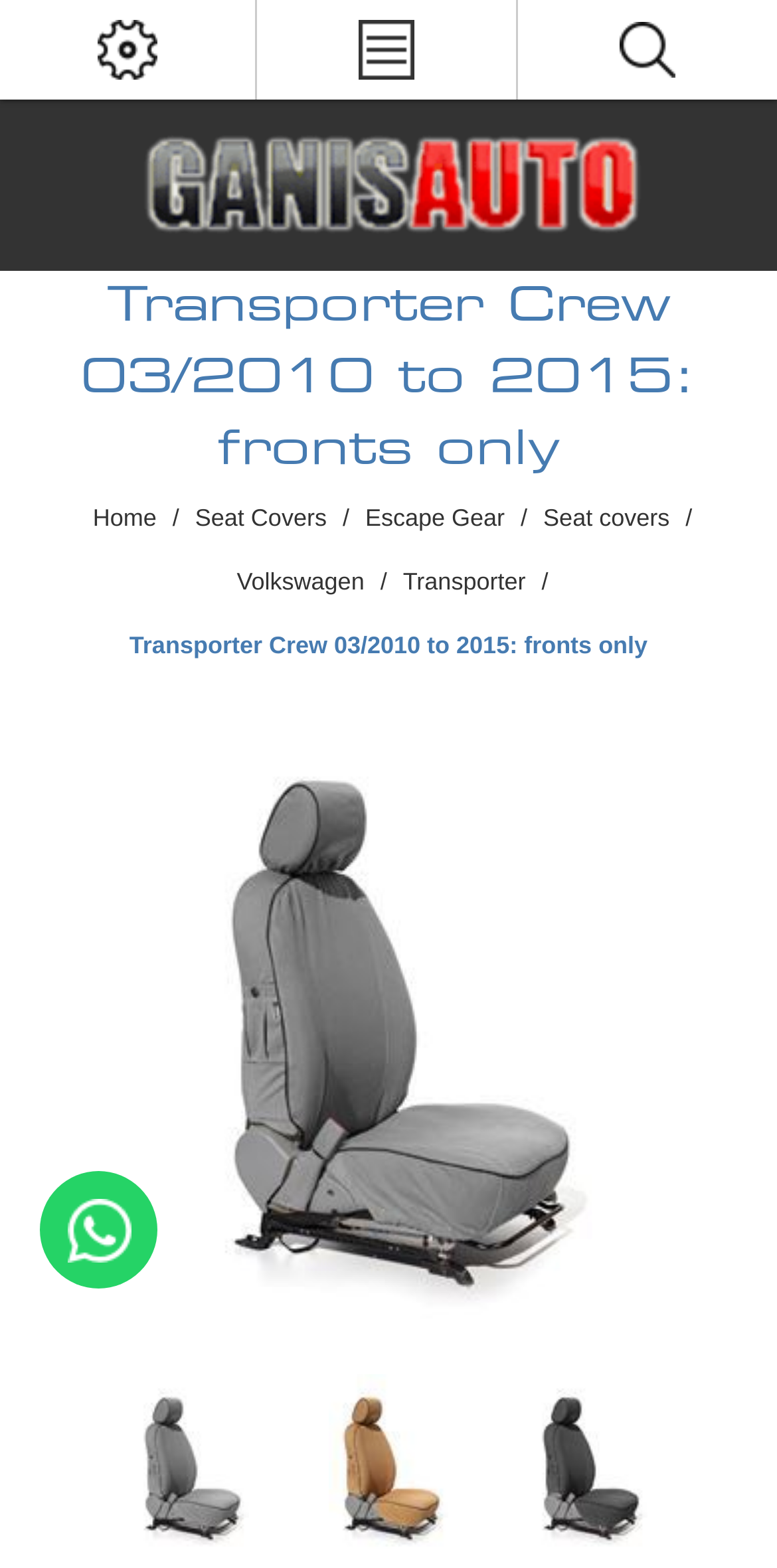Give a succinct answer to this question in a single word or phrase: 
How many types of vehicles are mentioned on this page?

Multiple